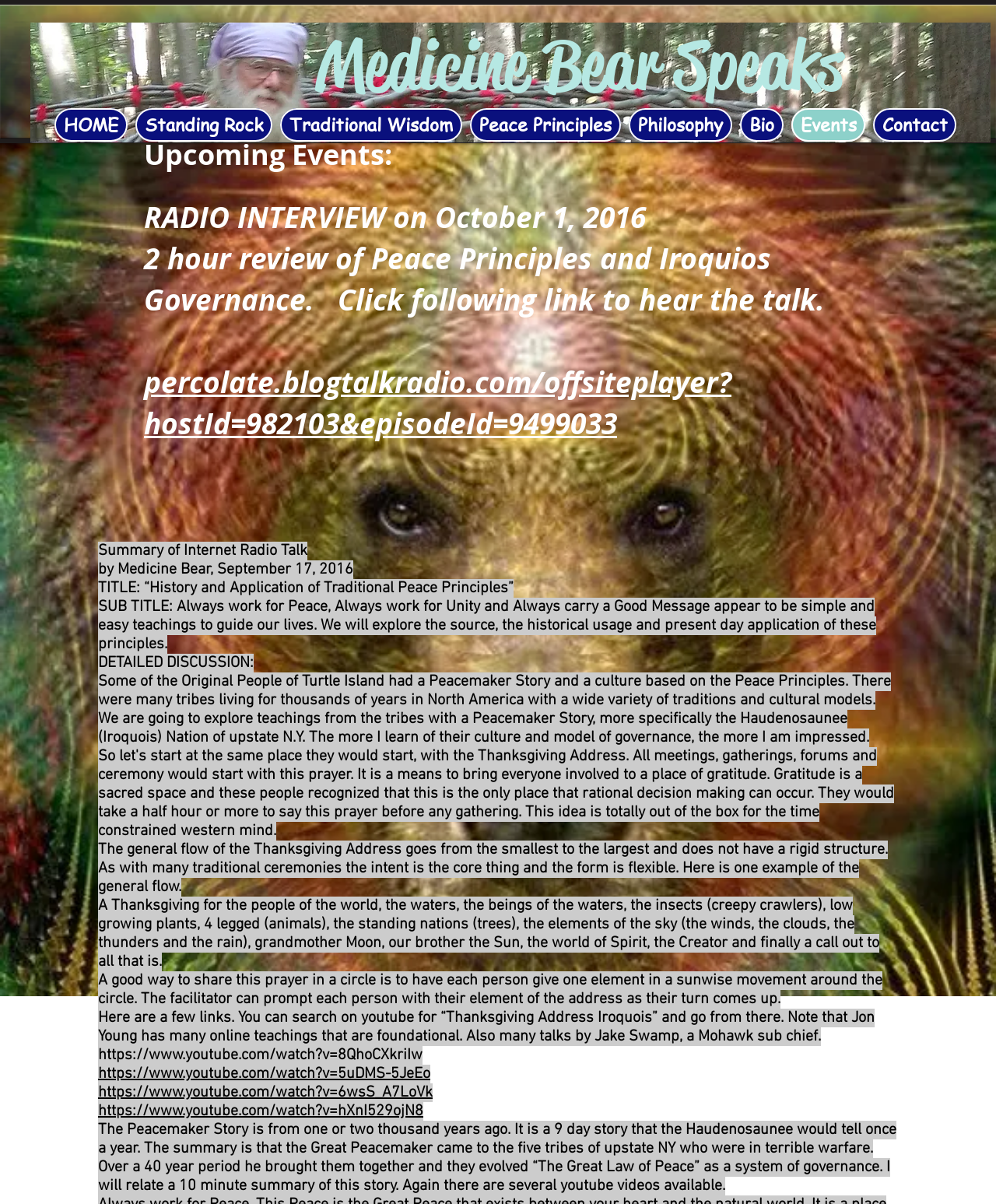Using the information in the image, give a detailed answer to the following question: How many days does it take to tell the Peacemaker Story?

The text mentions that the Peacemaker Story is a 9-day story that the Haudenosaunee would tell once a year.